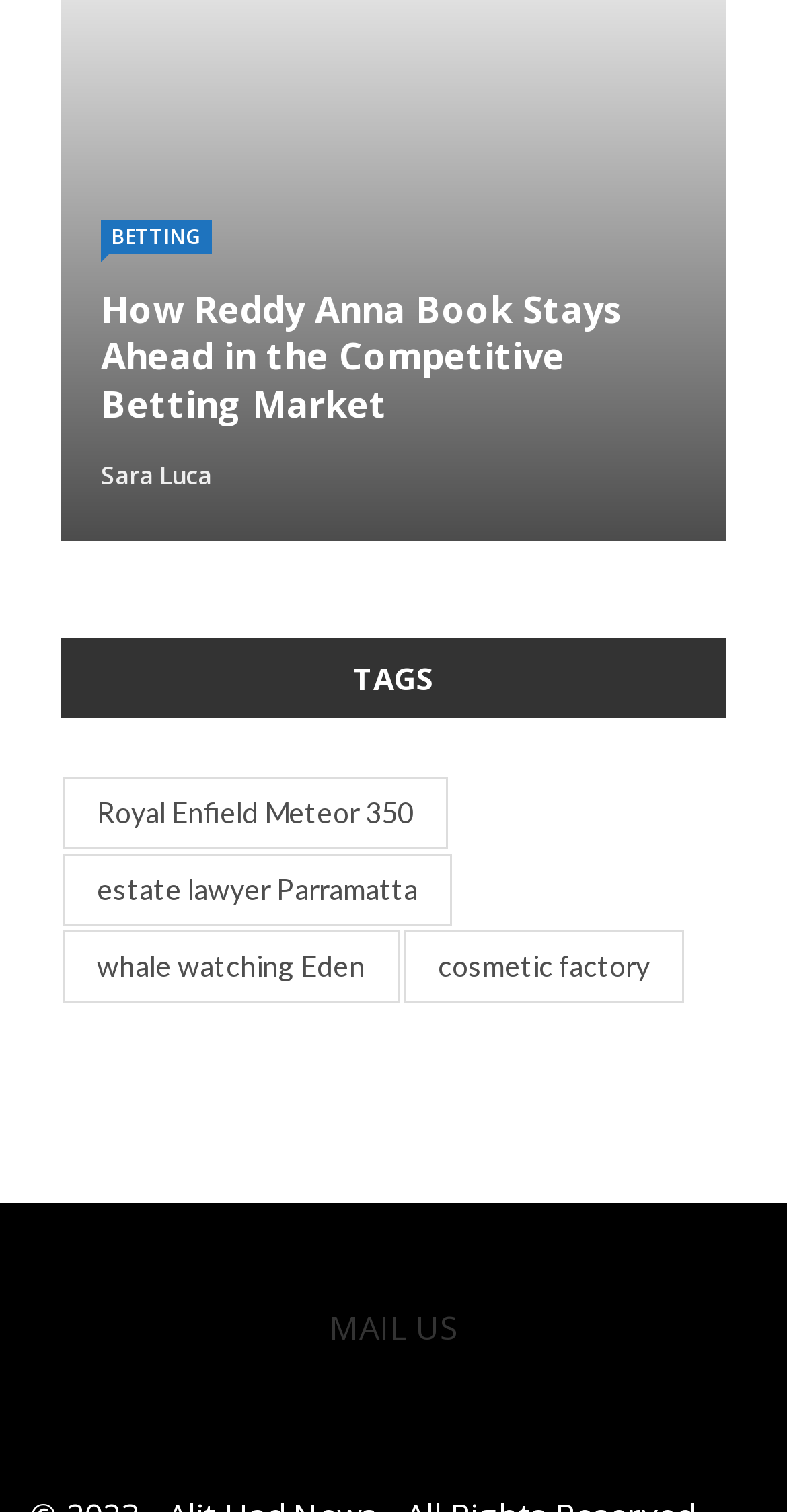Please specify the coordinates of the bounding box for the element that should be clicked to carry out this instruction: "Learn about Expert Tips on Protecting Aluminum Surfaces with Penetrating Oil". The coordinates must be four float numbers between 0 and 1, formatted as [left, top, right, bottom].

[0.128, 0.189, 0.872, 0.283]